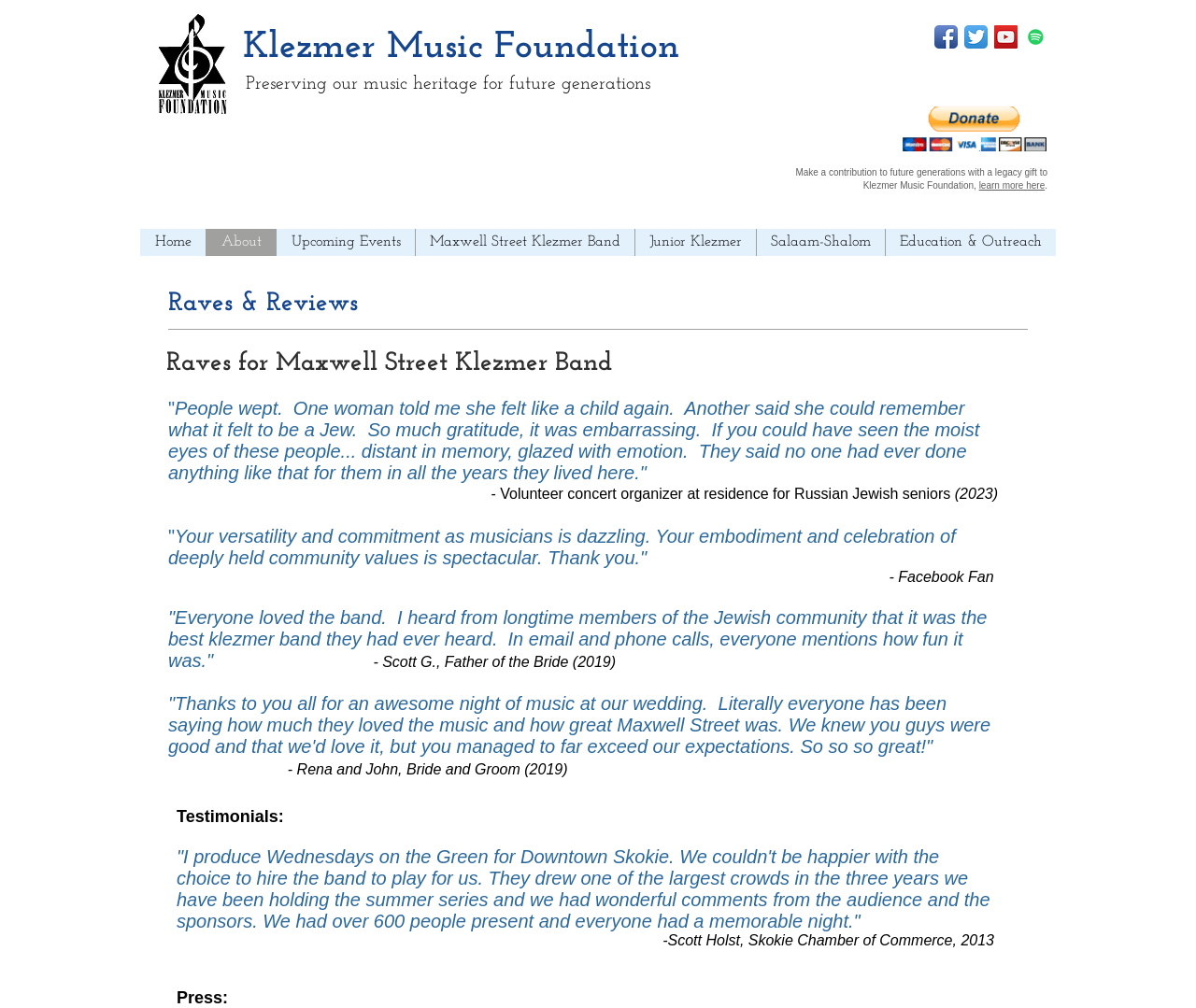Explain the webpage in detail, including its primary components.

The webpage is about the Klezmer Music Foundation, with a focus on "Raves and Reviews" of the Maxwell Street Klezmer Band. At the top, there is a heading "Klezmer Music Foundation" followed by a tagline "Preserving our music heritage for future generations". 

On the top right, there is a social bar with links to Facebook, Twitter, YouTube, and Spotify, each represented by an icon. Below the social bar, there is a call-to-action to make a contribution to the foundation, accompanied by a "learn more" link.

The main content of the page is divided into two sections. The first section is a navigation menu with links to different parts of the website, including "Home", "About", "Upcoming Events", and more. 

The second section is dedicated to showcasing reviews and testimonials about the Maxwell Street Klezmer Band. There are several quotes from satisfied clients, including a volunteer concert organizer, a Facebook fan, and a bride and groom, all praising the band's performance and versatility. Each quote is accompanied by the name and date of the reviewer. 

At the bottom of the page, there is a section titled "Testimonials" and another titled "Press", although the latter appears to be empty. Overall, the webpage is designed to promote the Klezmer Music Foundation and the Maxwell Street Klezmer Band, highlighting their positive reviews and testimonials.